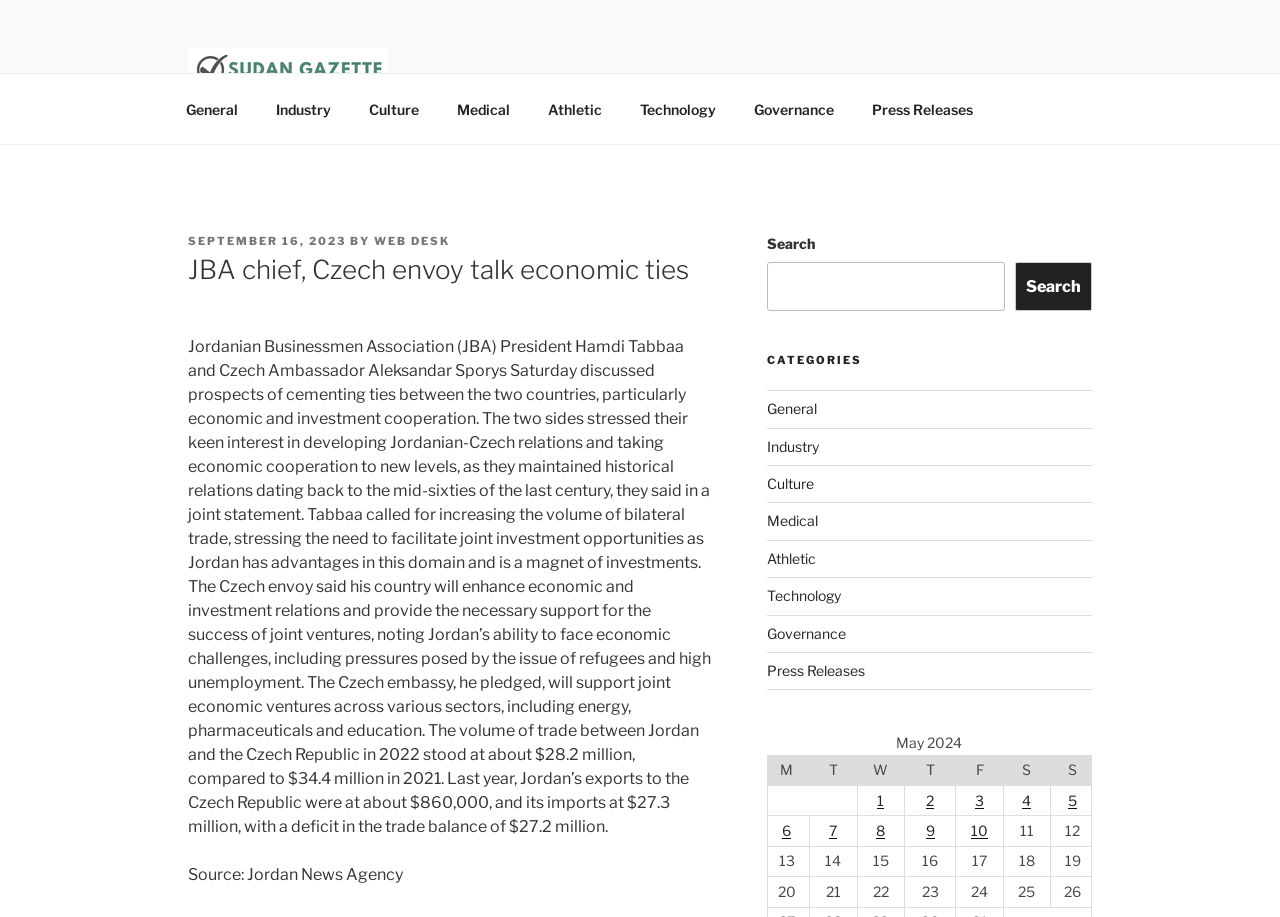Identify the bounding box coordinates of the element to click to follow this instruction: 'Switch to Deutsch language'. Ensure the coordinates are four float values between 0 and 1, provided as [left, top, right, bottom].

None